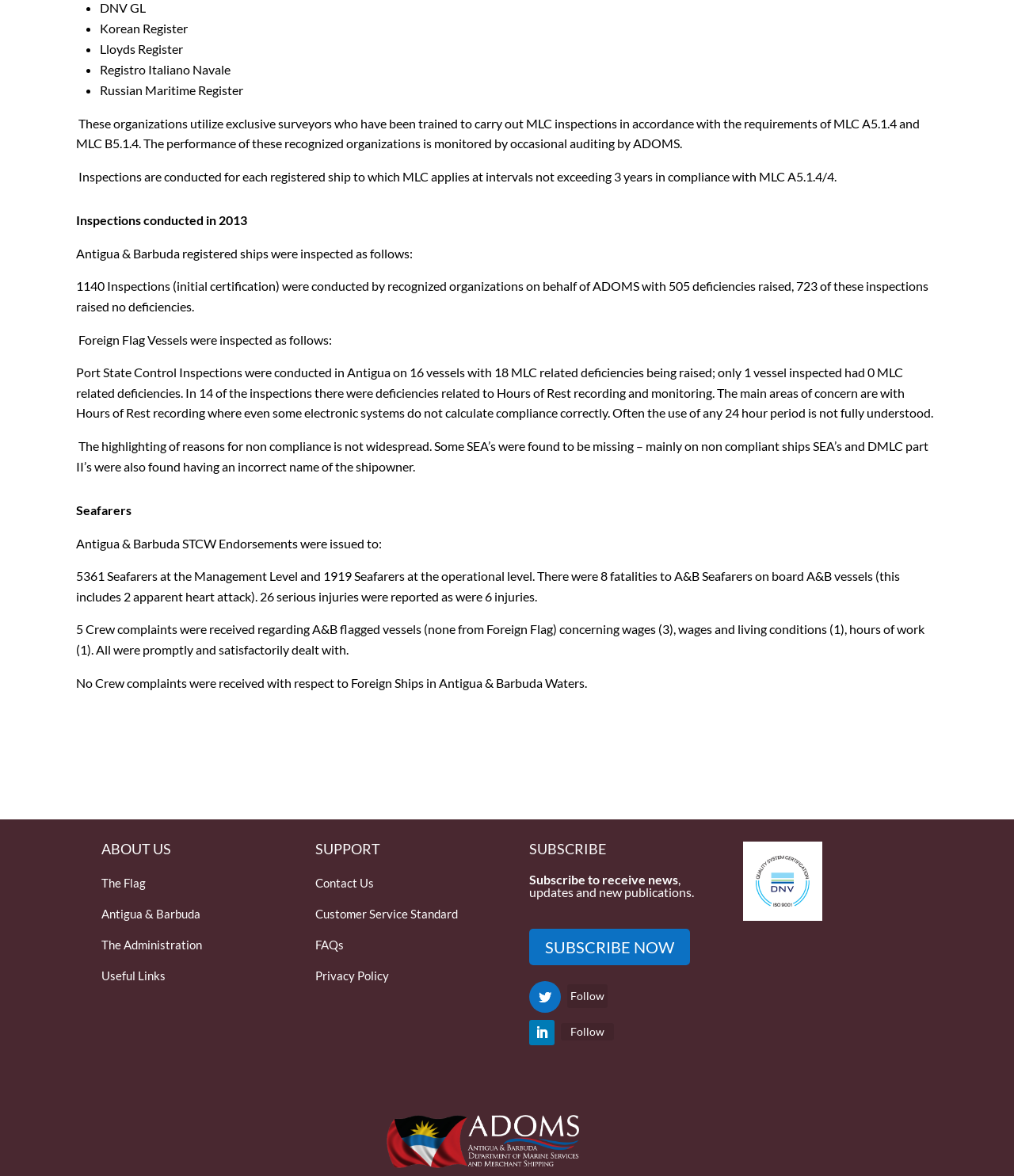Locate the bounding box coordinates of the area that needs to be clicked to fulfill the following instruction: "Click on 'The Flag'". The coordinates should be in the format of four float numbers between 0 and 1, namely [left, top, right, bottom].

[0.1, 0.745, 0.144, 0.757]